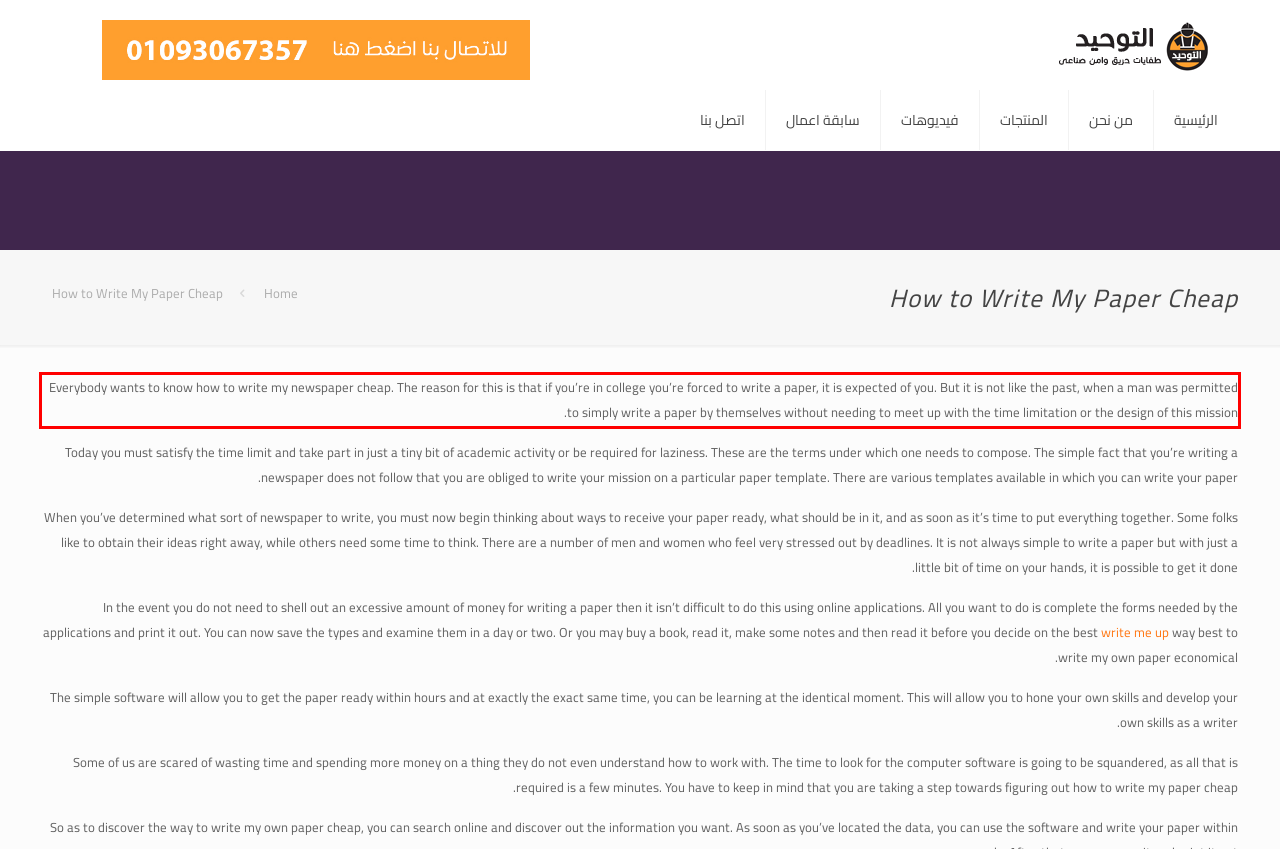Examine the webpage screenshot and use OCR to recognize and output the text within the red bounding box.

Everybody wants to know how to write my newspaper cheap. The reason for this is that if you’re in college you’re forced to write a paper, it is expected of you. But it is not like the past, when a man was permitted to simply write a paper by themselves without needing to meet up with the time limitation or the design of this mission.